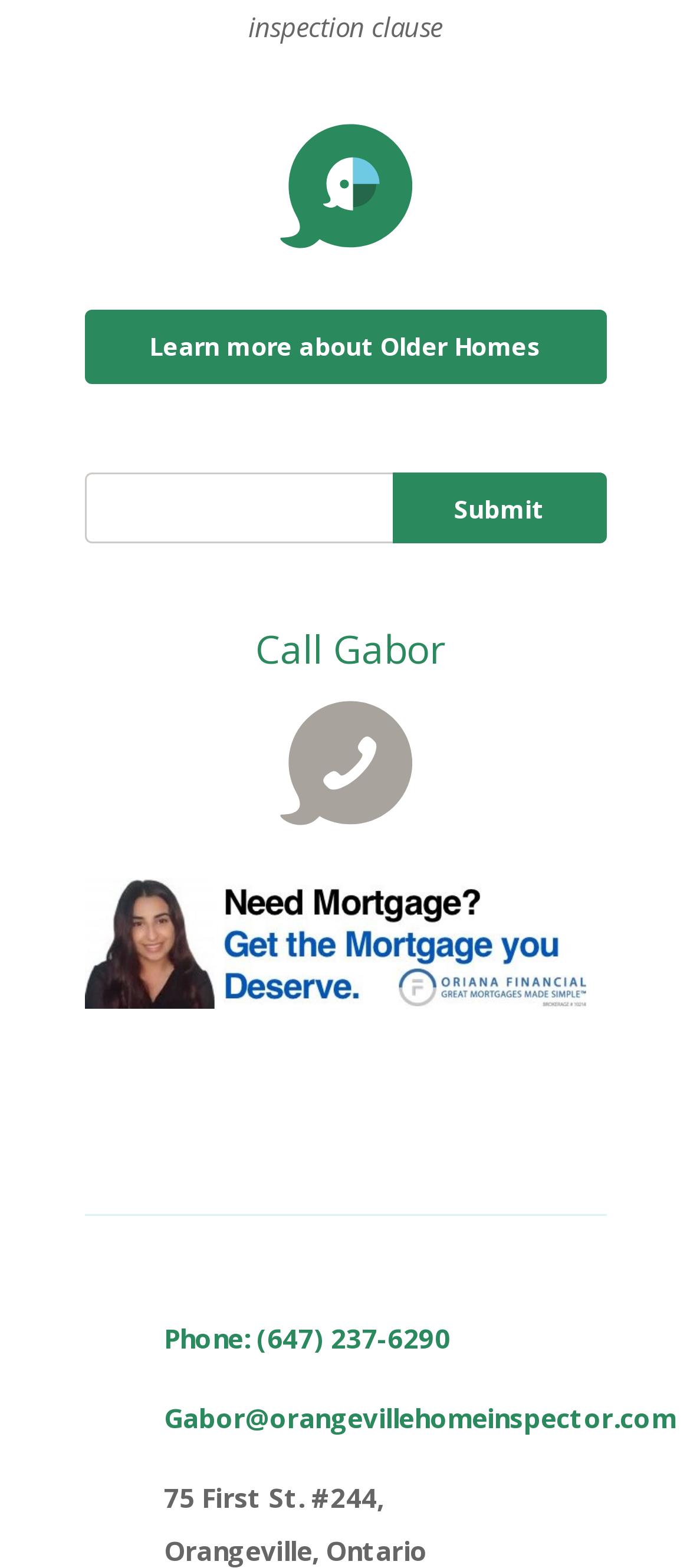What is the phone number provided?
Respond to the question with a well-detailed and thorough answer.

The phone number is provided as a link at the bottom of the webpage, along with an email address, indicating that it is a contact method for the person or organization associated with the webpage.